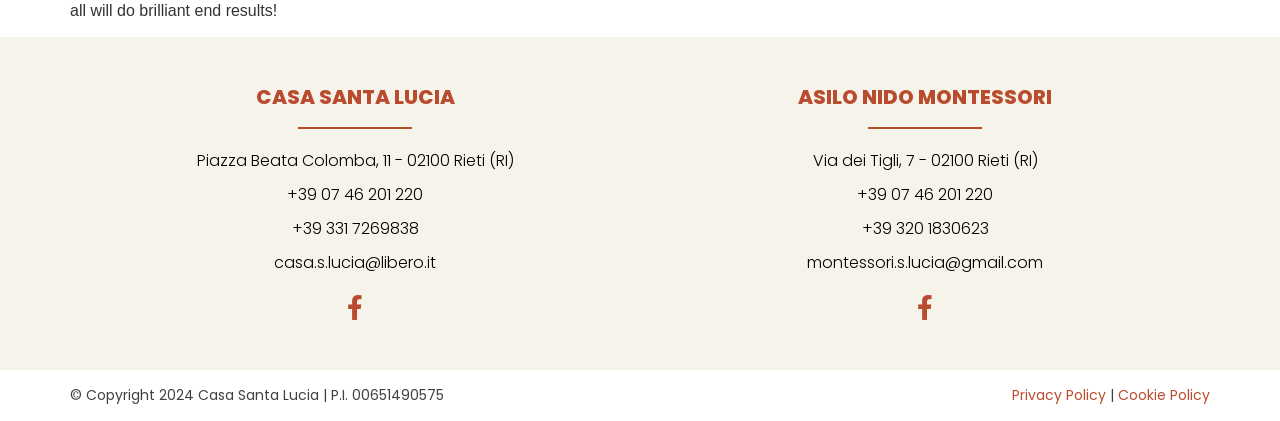Please locate the bounding box coordinates of the region I need to click to follow this instruction: "View the Privacy Policy".

[0.791, 0.915, 0.864, 0.963]